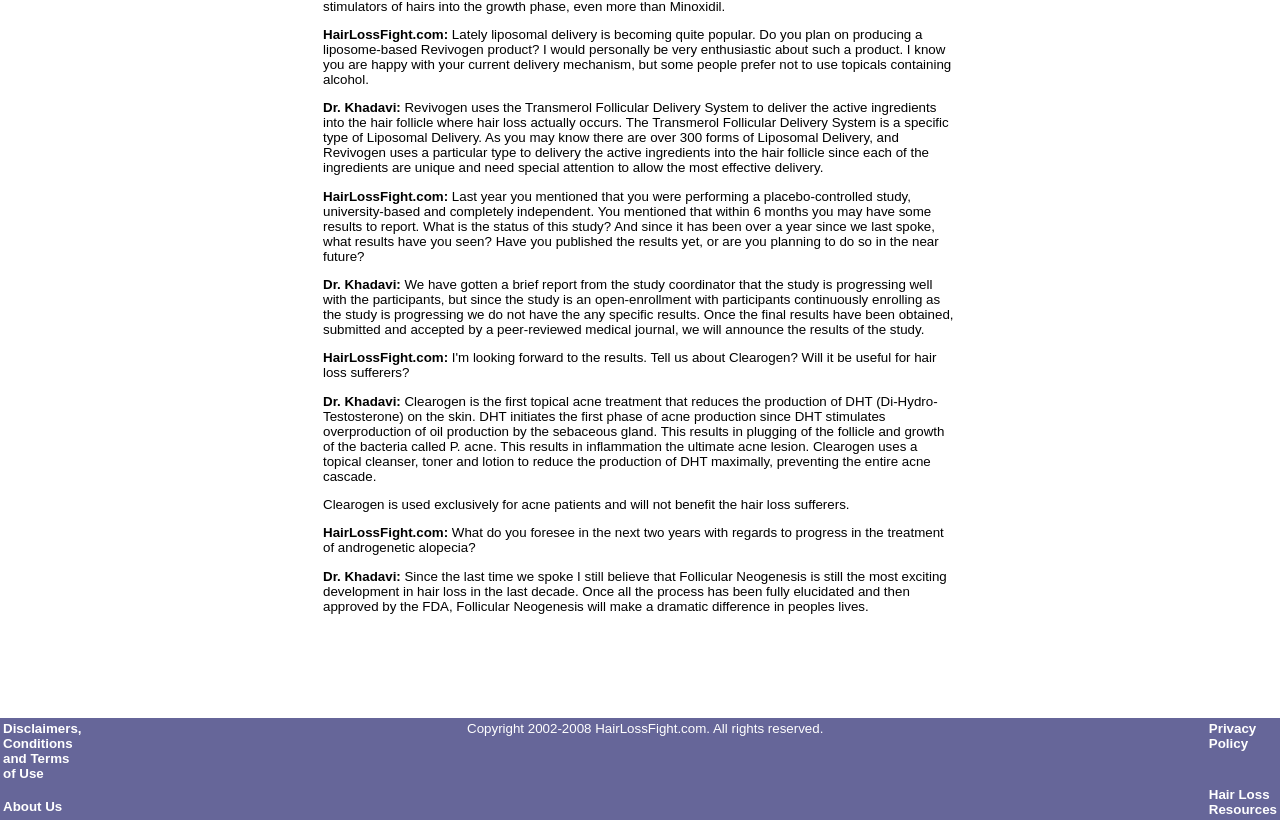Please provide the bounding box coordinates for the UI element as described: "Hair Loss Resources". The coordinates must be four floats between 0 and 1, represented as [left, top, right, bottom].

[0.944, 0.96, 0.998, 0.996]